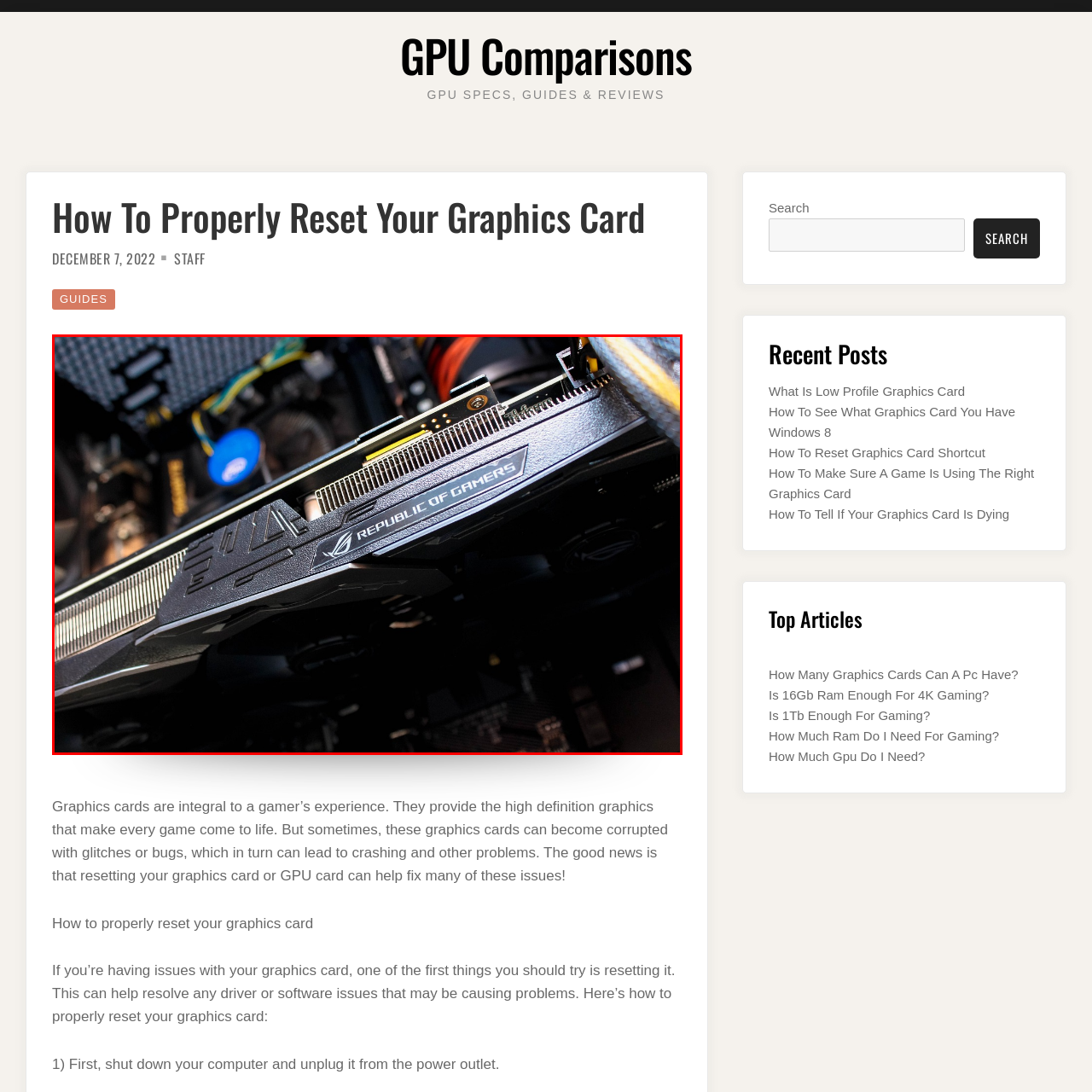Look at the section of the image marked by the red box and offer an in-depth answer to the next question considering the visual cues: What is the purpose of the ventilation grilles?

The intricate details of the graphics card, including the ventilation grilles, suggest a focus on efficiency and cooling, which is essential for gaming enthusiasts to prevent overheating and ensure smooth gameplay.